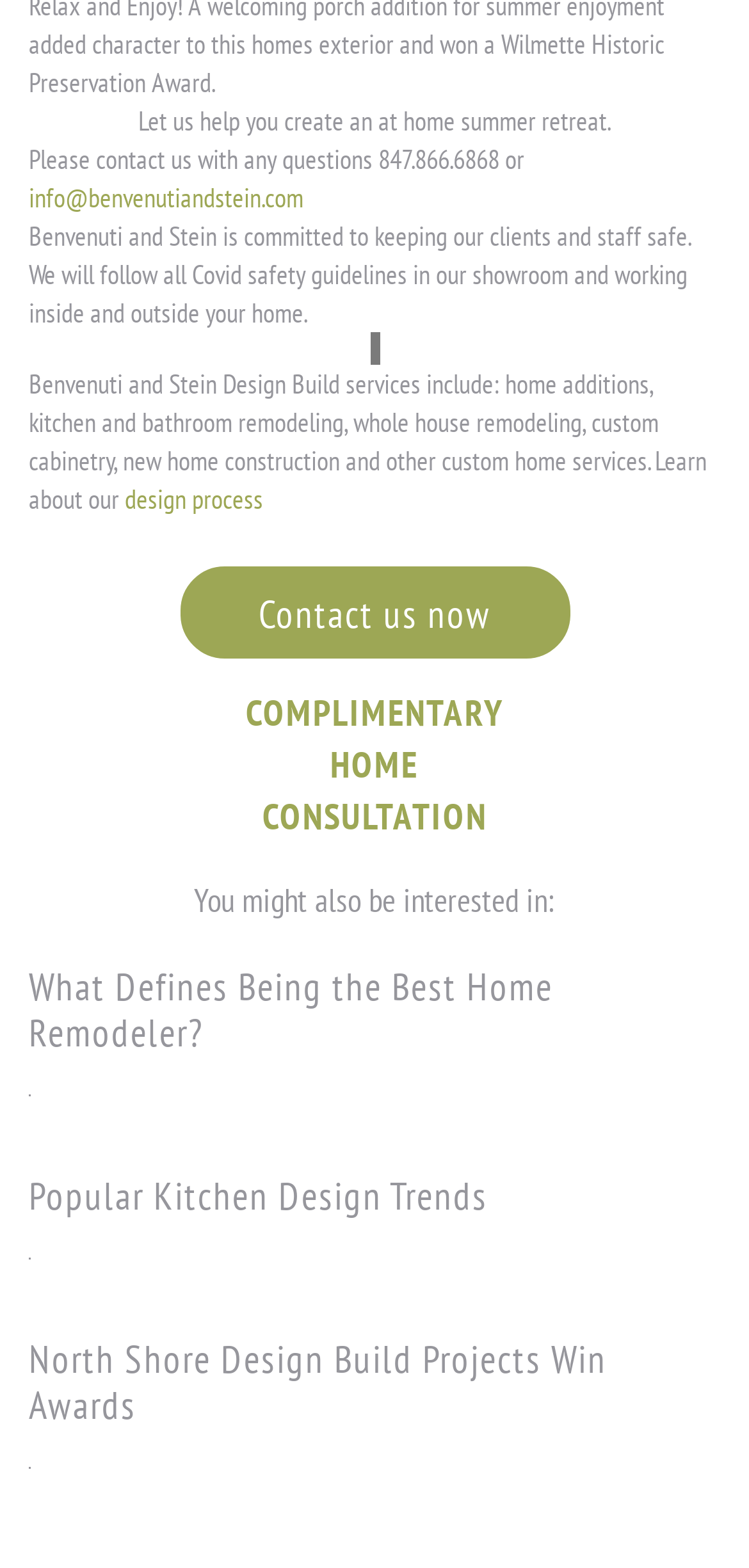Locate the bounding box coordinates of the element to click to perform the following action: 'Read about What Defines Being the Best Home Remodeler?'. The coordinates should be given as four float values between 0 and 1, in the form of [left, top, right, bottom].

[0.038, 0.613, 0.738, 0.675]